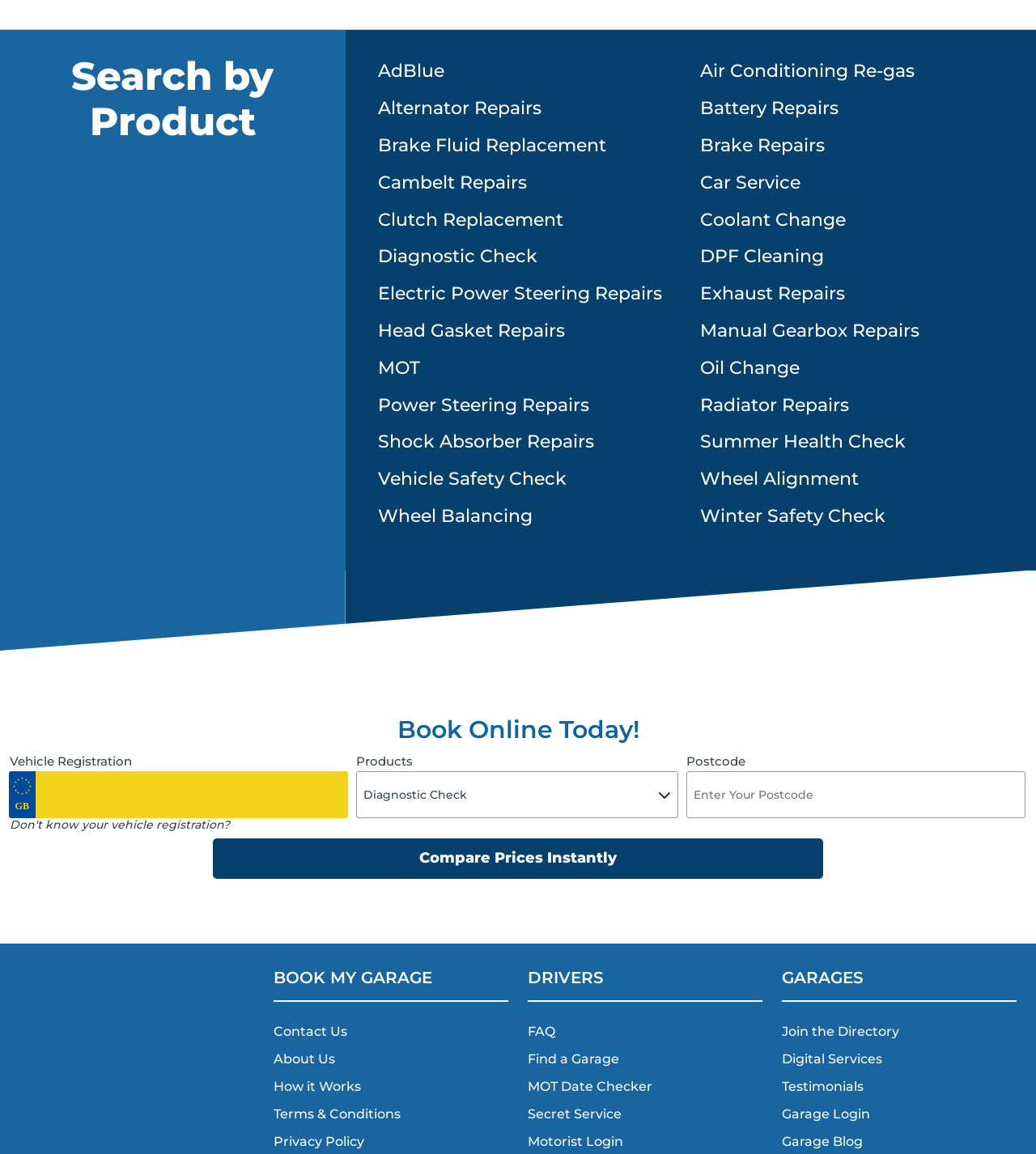What type of services can be booked on this webpage?
Please use the image to provide a one-word or short phrase answer.

Car repairs and maintenance